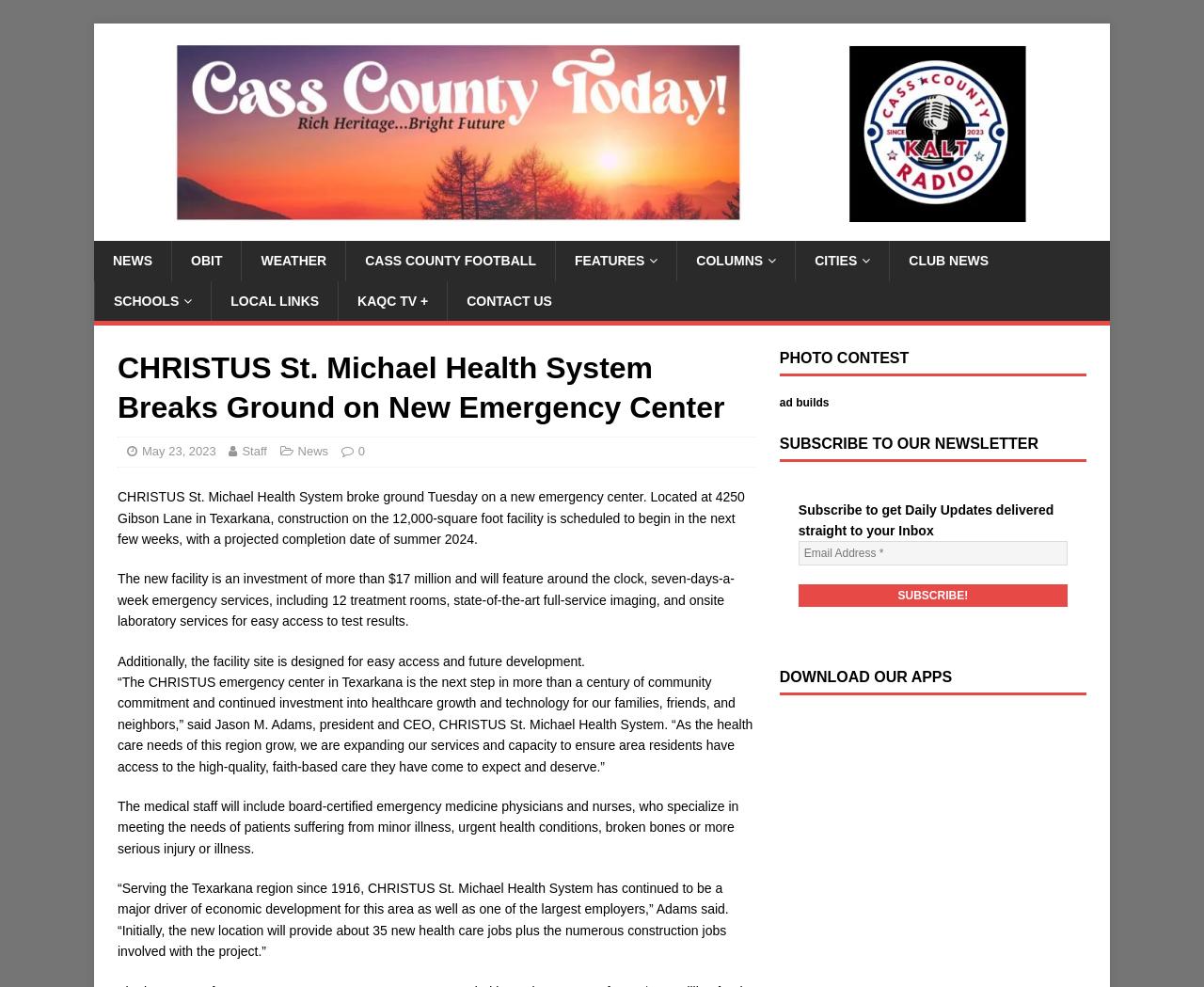How many treatment rooms will the new facility have?
Using the image as a reference, give a one-word or short phrase answer.

12